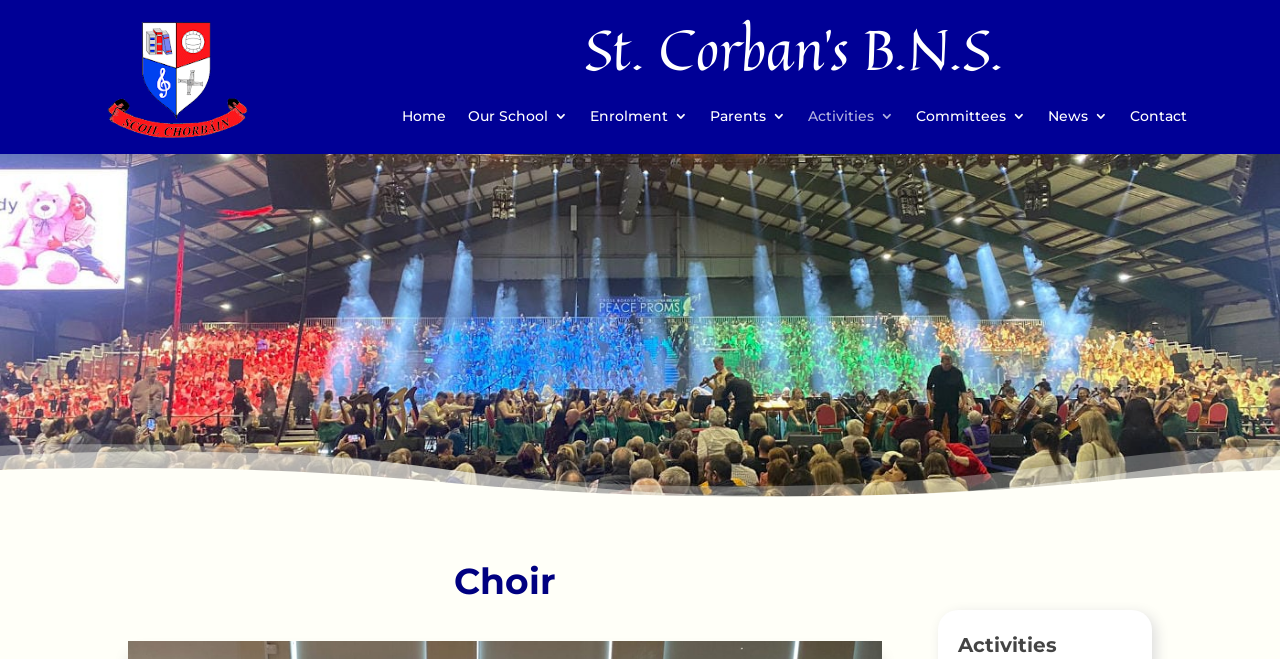Identify the bounding box coordinates for the region to click in order to carry out this instruction: "contact the school". Provide the coordinates using four float numbers between 0 and 1, formatted as [left, top, right, bottom].

[0.883, 0.166, 0.927, 0.234]